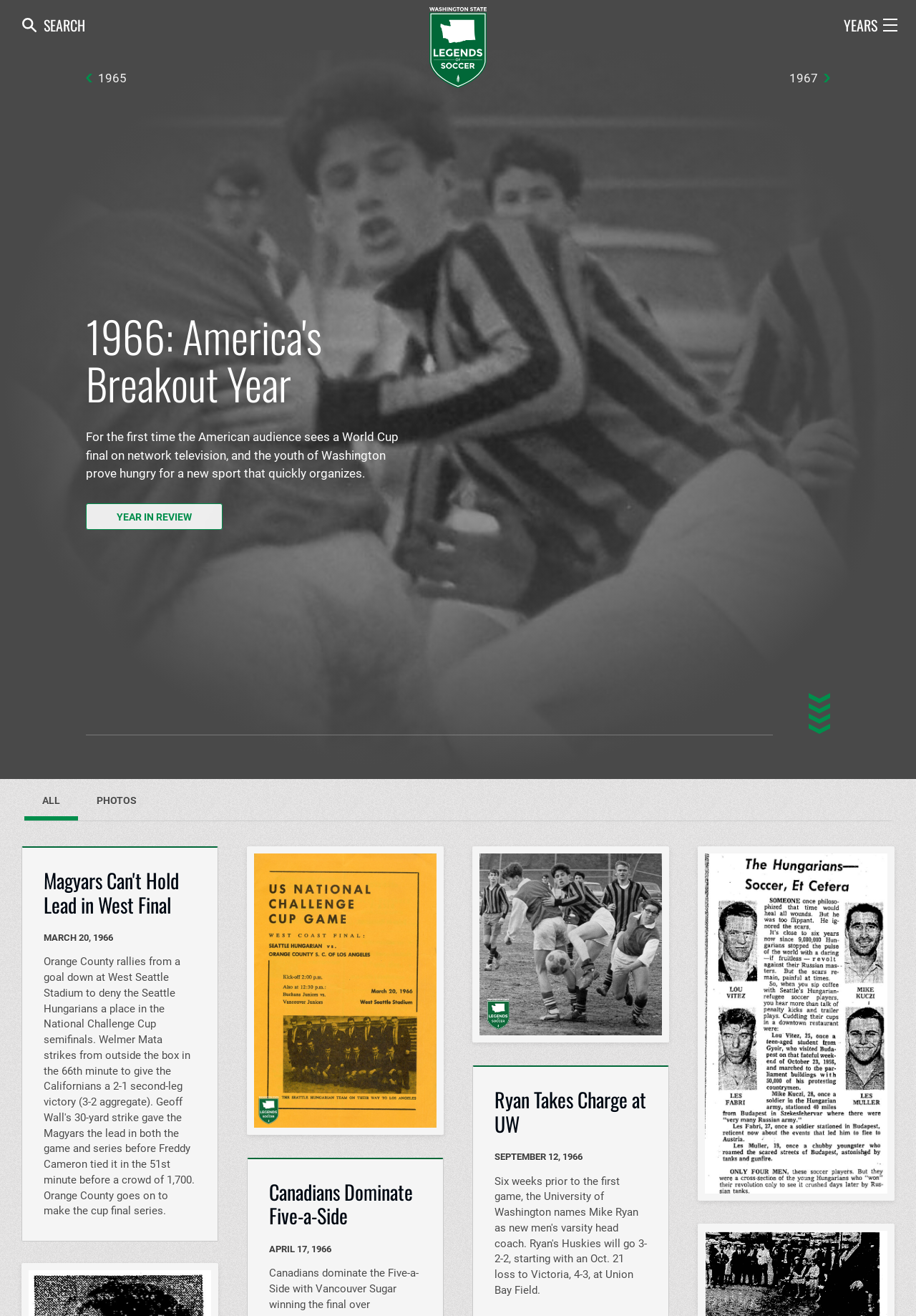Please provide a detailed answer to the question below by examining the image:
What is the sport mentioned in the text?

The text mentions 'the youth of Washington prove hungry for a new sport that quickly organizes', and based on the context and the presence of terms like 'World Cup final', it can be inferred that the sport being referred to is soccer.